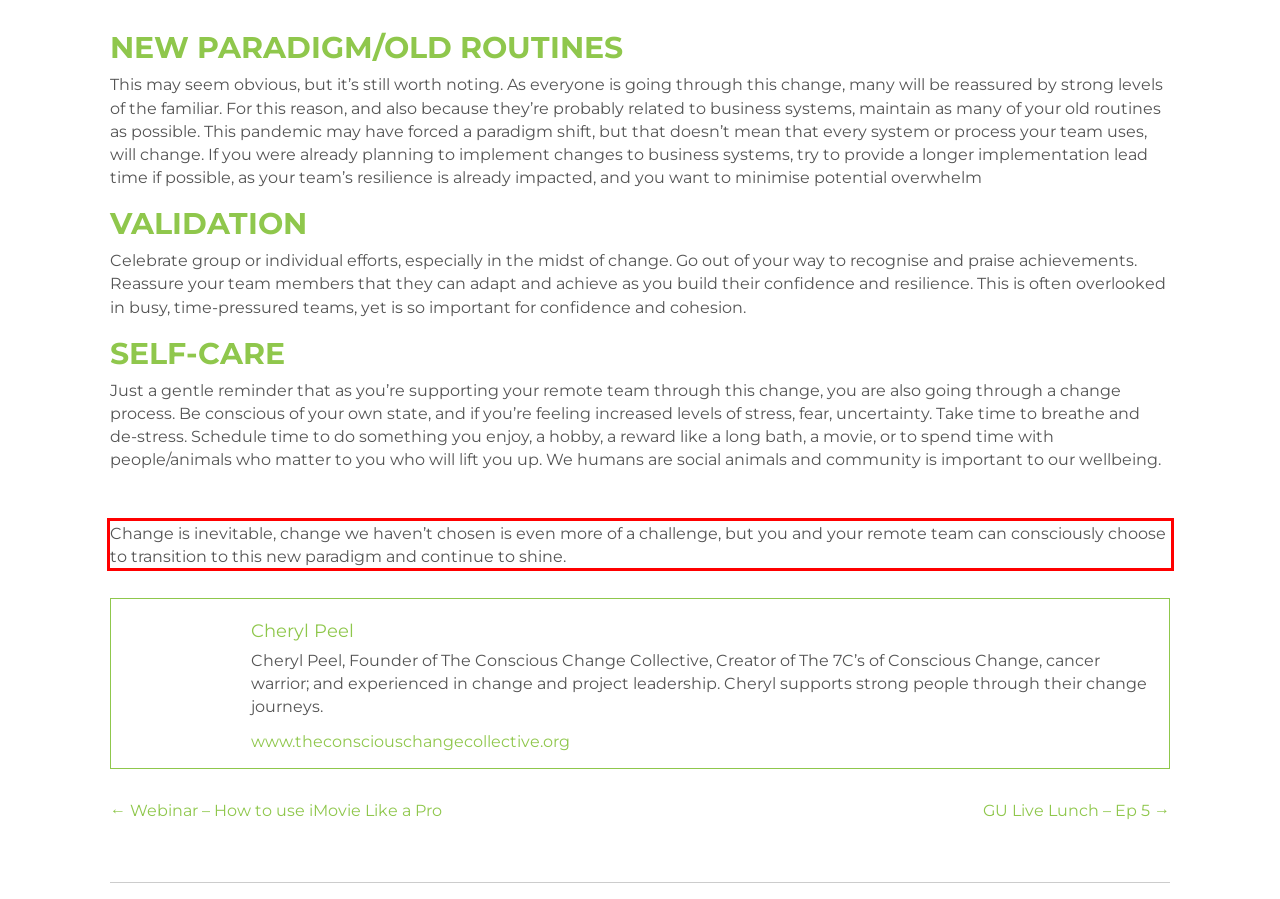Look at the provided screenshot of the webpage and perform OCR on the text within the red bounding box.

Change is inevitable, change we haven’t chosen is even more of a challenge, but you and your remote team can consciously choose to transition to this new paradigm and continue to shine.